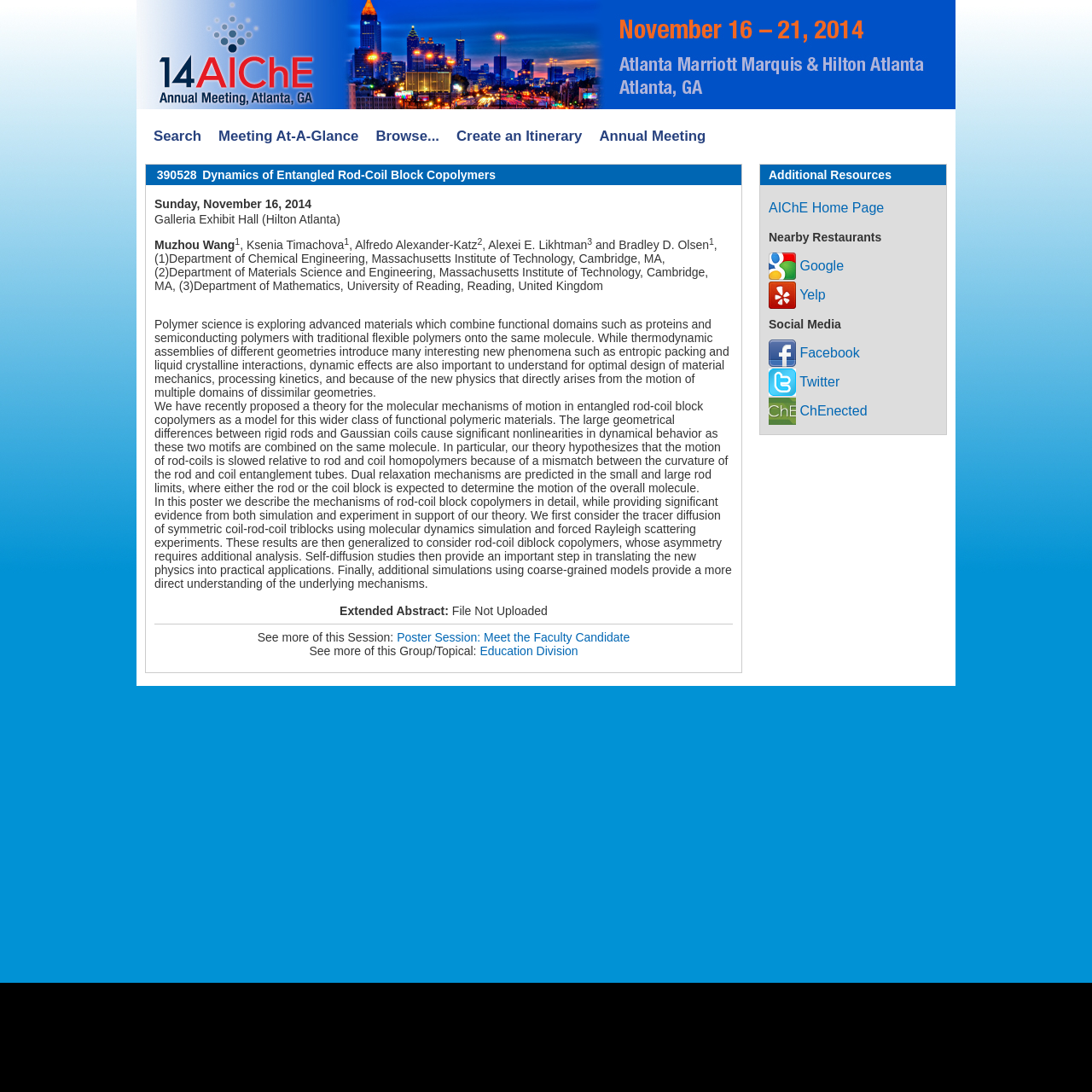Based on the element description Facebook, identify the bounding box coordinates for the UI element. The coordinates should be in the format (top-left x, top-left y, bottom-right x, bottom-right y) and within the 0 to 1 range.

[0.704, 0.316, 0.787, 0.329]